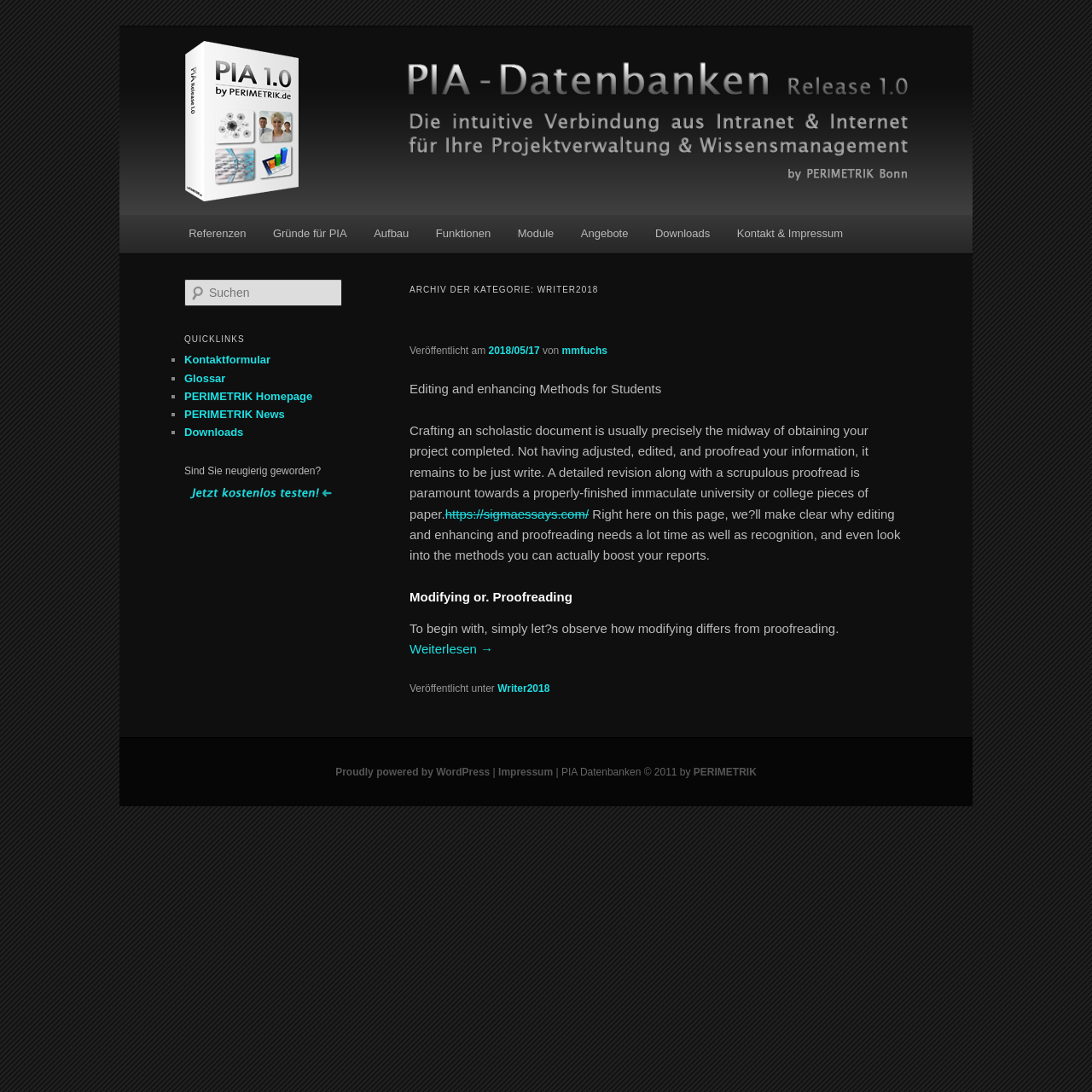Please identify the primary heading on the webpage and return its text.

PIA-Datenbanken by PERIMETRIK.de